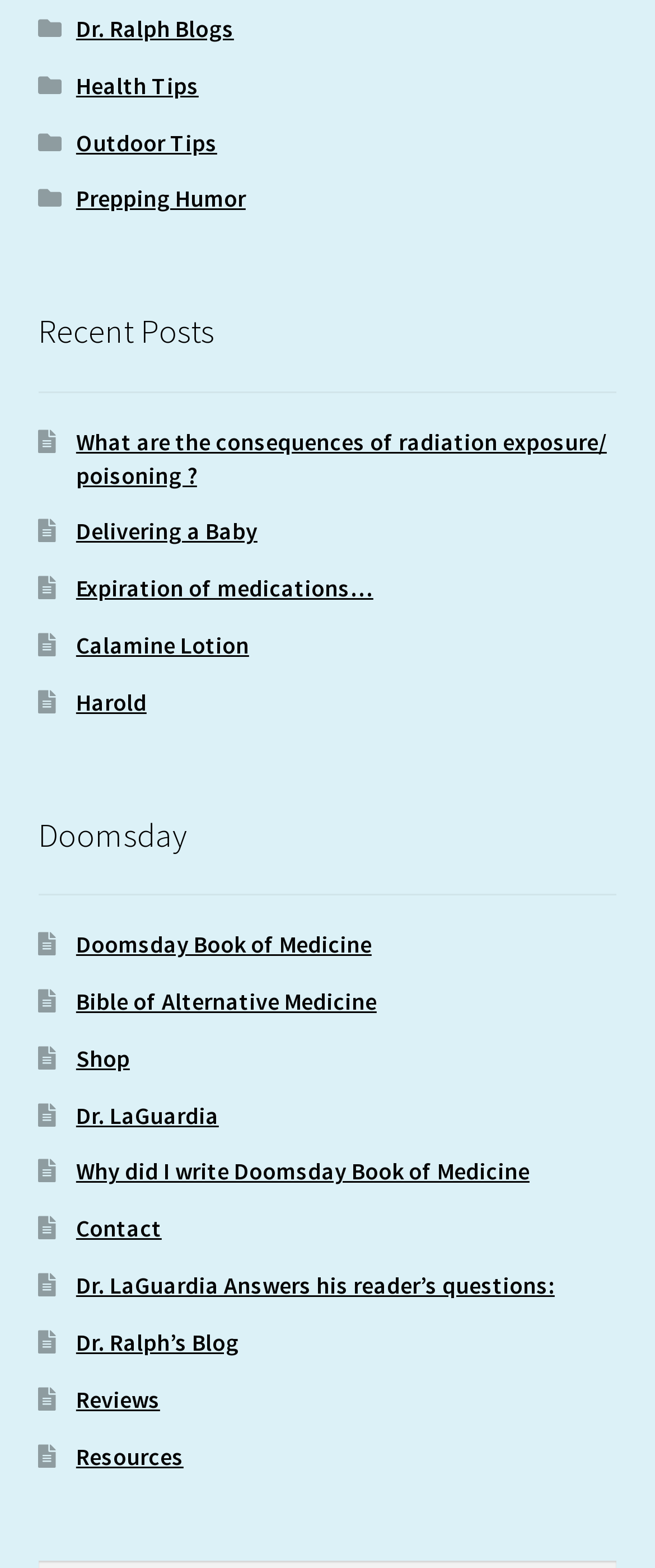How many categories of posts are listed on the webpage?
Using the information presented in the image, please offer a detailed response to the question.

I found the answer by looking at the links on the webpage and counting the number of categories listed, which are Dr. Ralph Blogs, Health Tips, Outdoor Tips, and Prepping Humor.